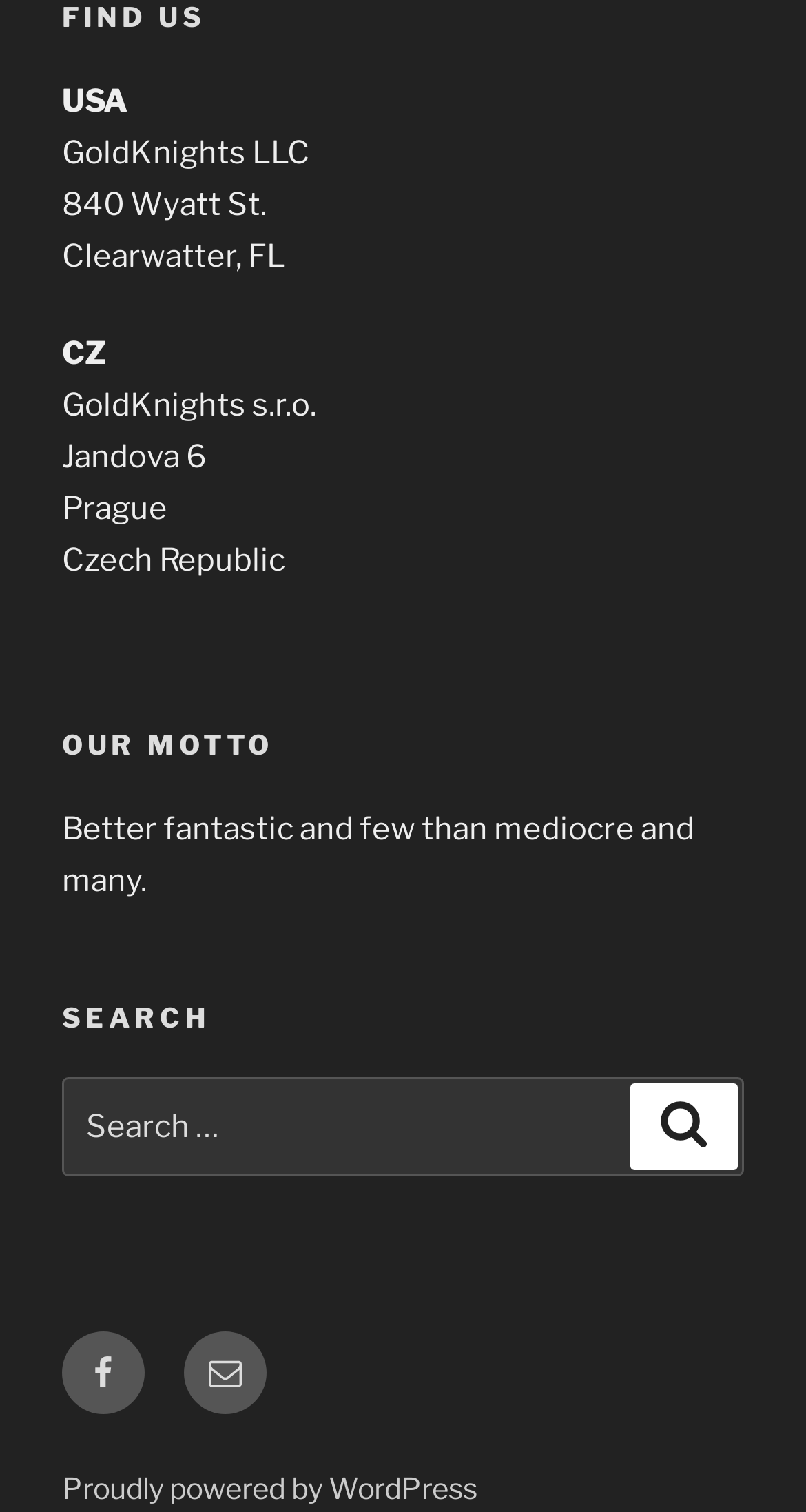Determine the bounding box coordinates in the format (top-left x, top-left y, bottom-right x, bottom-right y). Ensure all values are floating point numbers between 0 and 1. Identify the bounding box of the UI element described by: Get In Touch

None